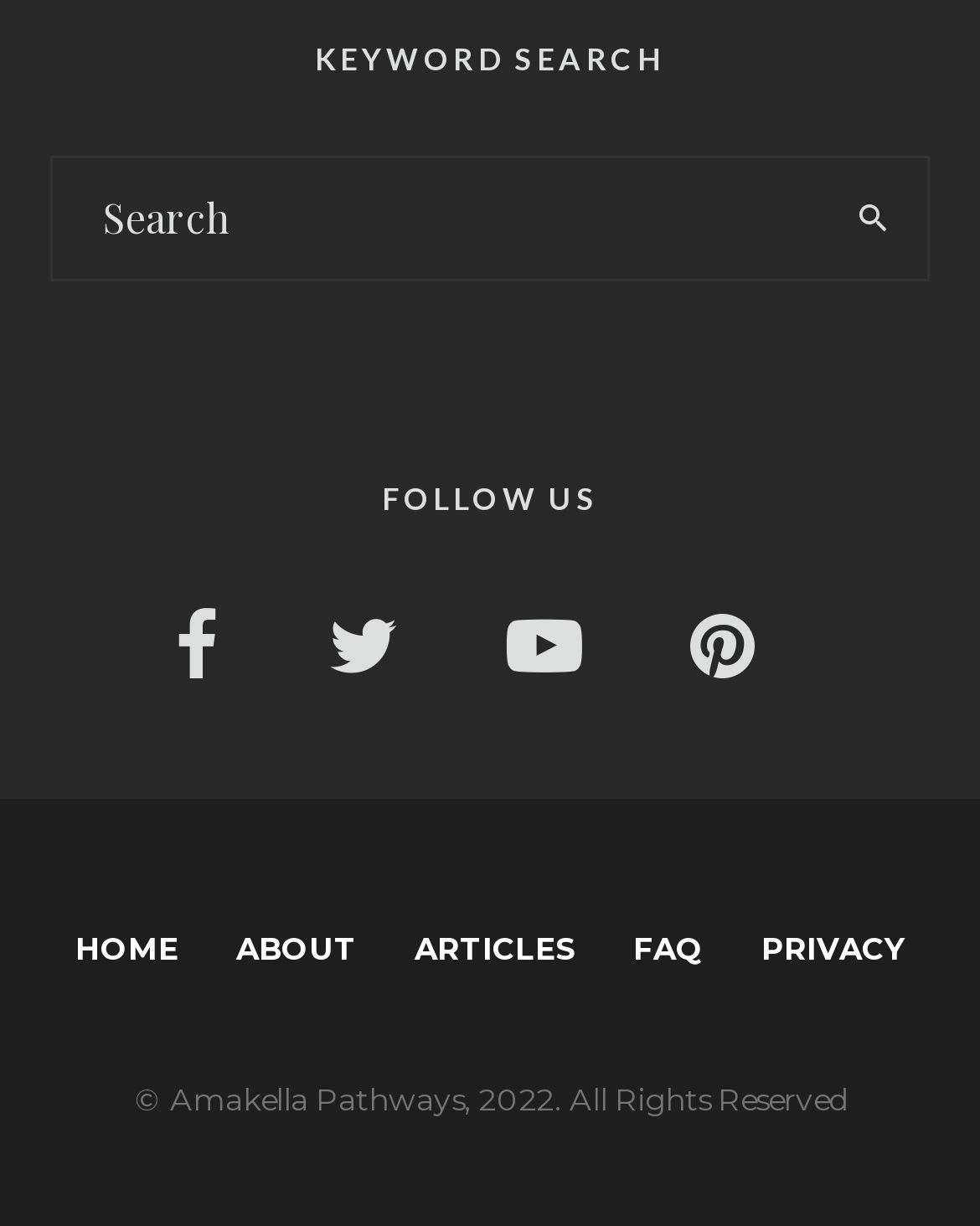Please provide a one-word or short phrase answer to the question:
How many main navigation links are available?

Five links